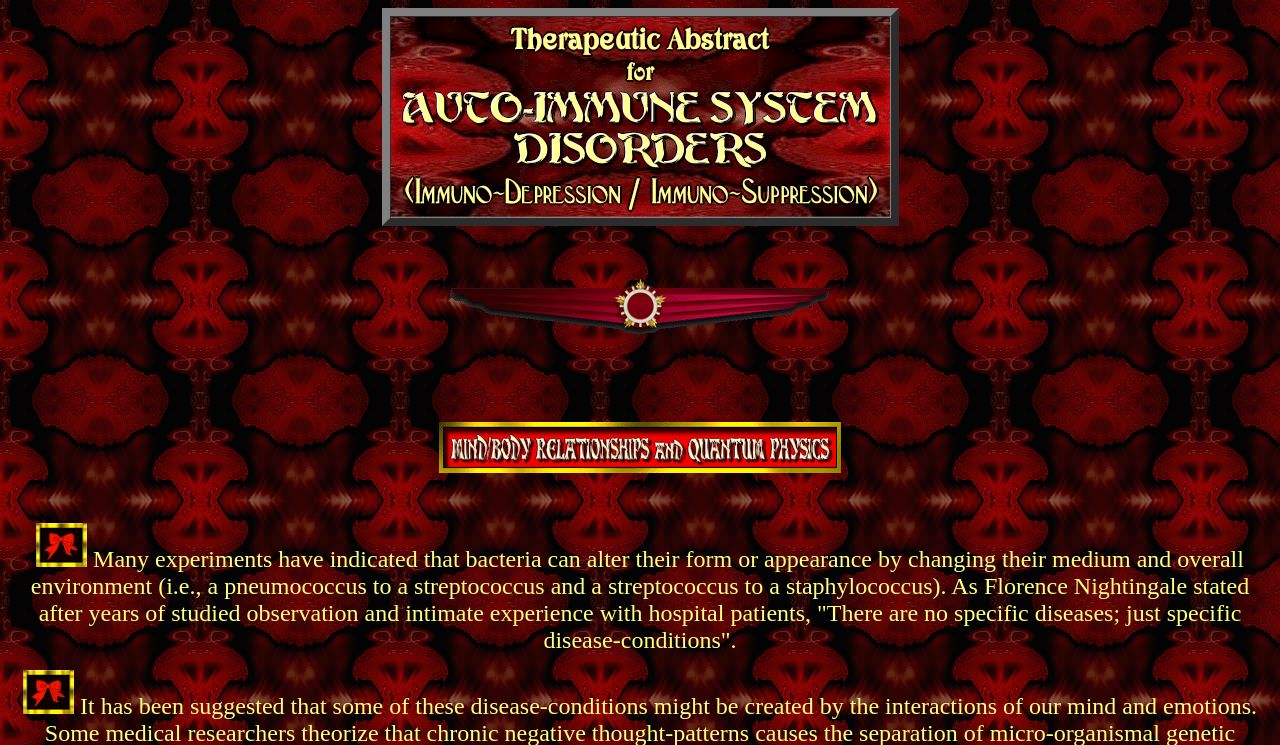Please provide a detailed answer to the question below by examining the image:
What is at the bottom of the webpage?

Based on the bounding box coordinates, the image with ID 74 is at the bottom of the webpage, with a y1 coordinate of 0.899.